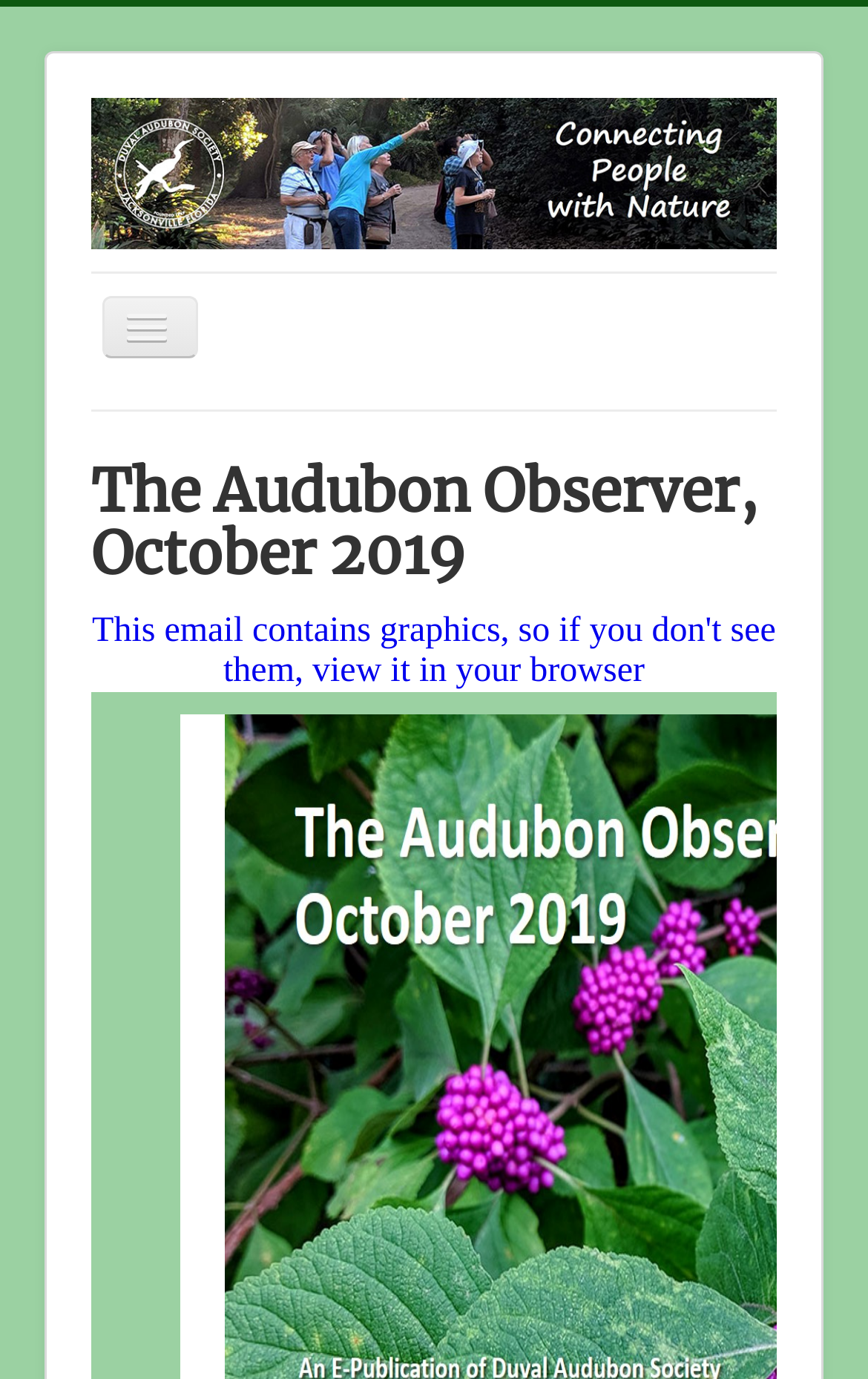Given the element description Activities, specify the bounding box coordinates of the corresponding UI element in the format (top-left x, top-left y, bottom-right x, bottom-right y). All values must be between 0 and 1.

[0.105, 0.402, 0.895, 0.453]